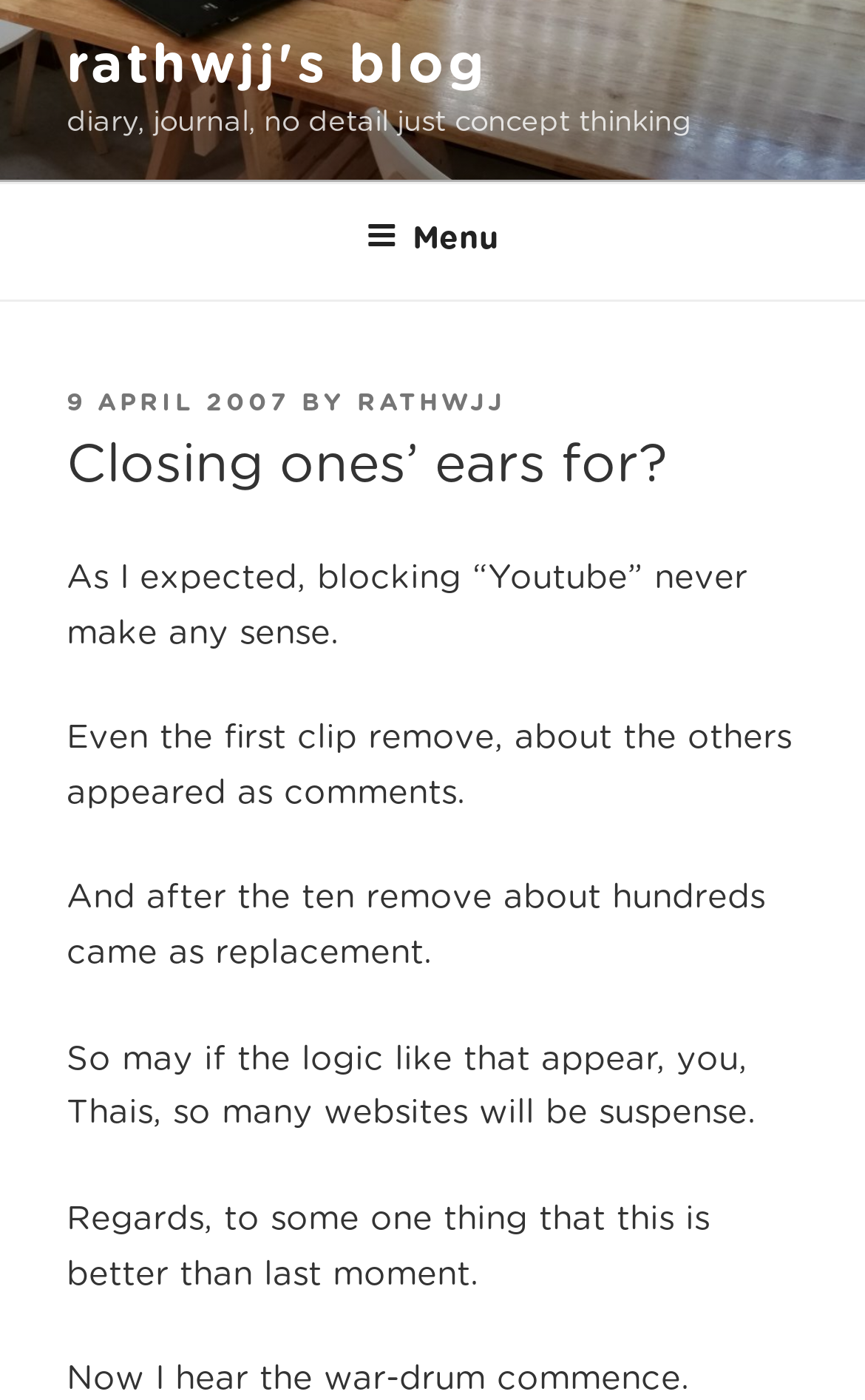Who is the author of the post?
Using the screenshot, give a one-word or short phrase answer.

RATHWJJ